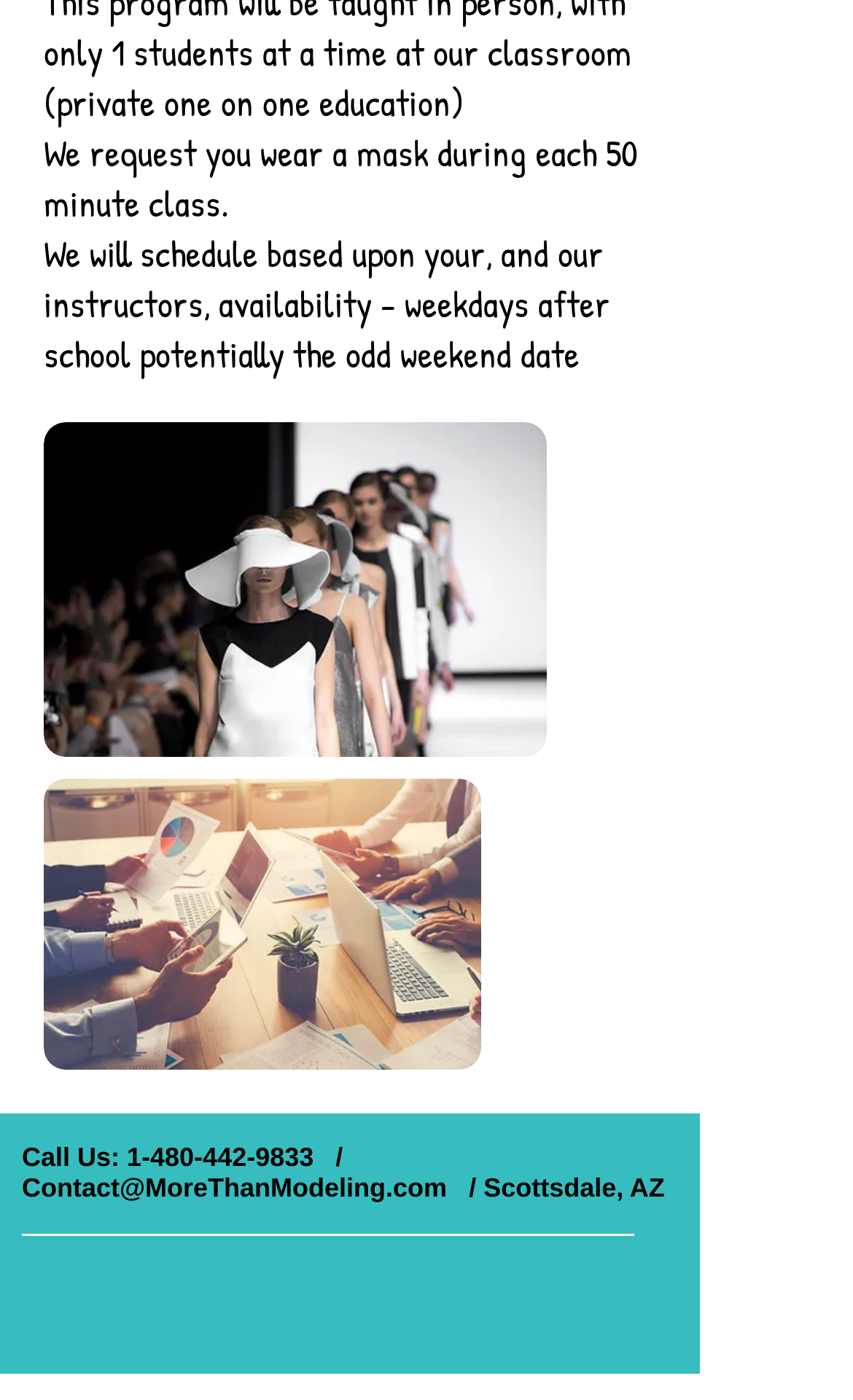How many social media icons are in the social bar?
Please describe in detail the information shown in the image to answer the question.

The answer can be found by counting the number of link elements within the 'Social Bar' list element, which are 'Instagram Social Icon', 'Facebook Social Icon', and 'Google+ Social Icon'.